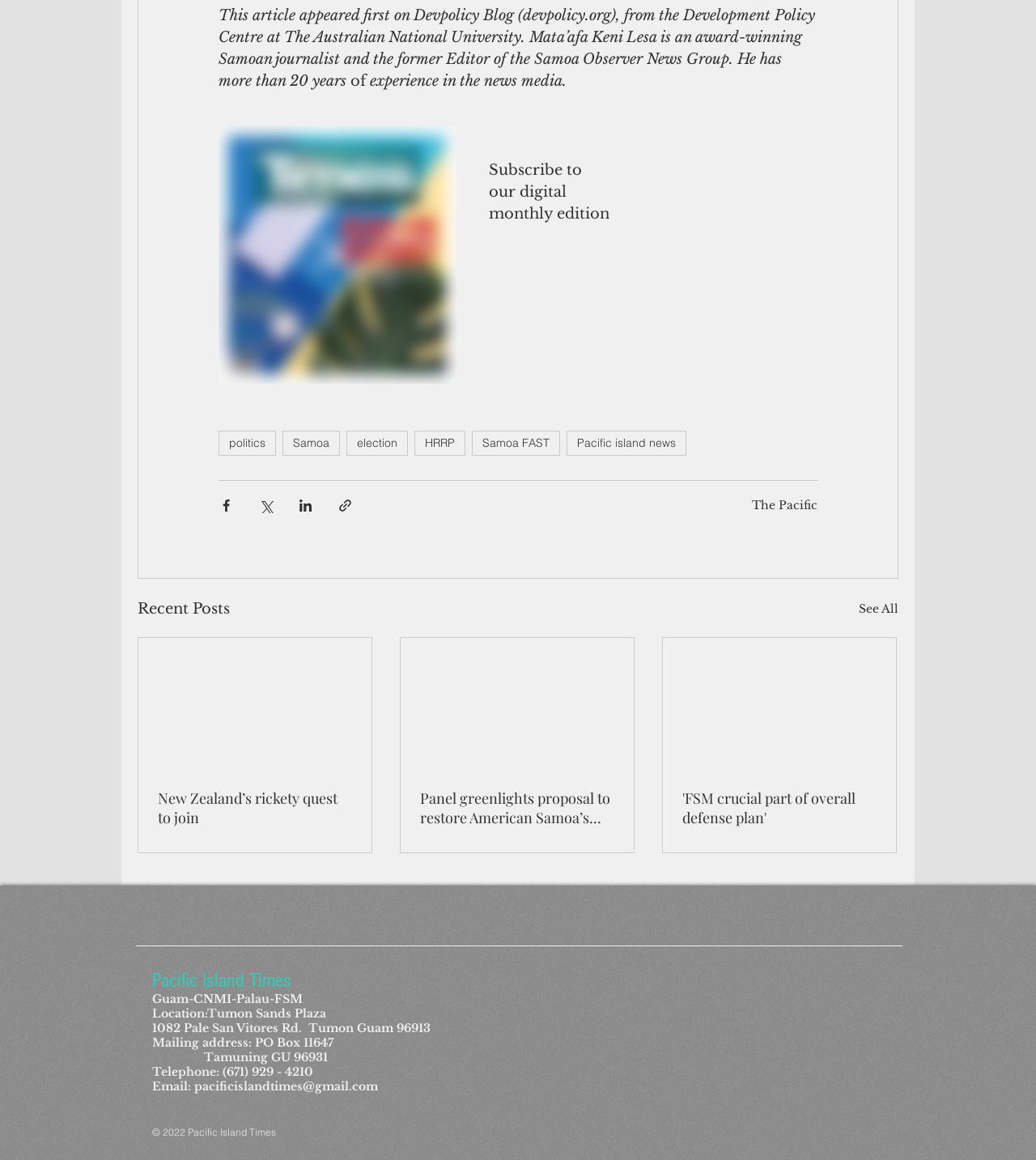Based on the image, provide a detailed and complete answer to the question: 
What is the author's profession?

The author's profession can be inferred from the text 'Mata’afa Keni Lesa is an award-winning Samoan journalist and the former Editor of the Samoa Observer News Group.' which indicates that the author is a journalist.